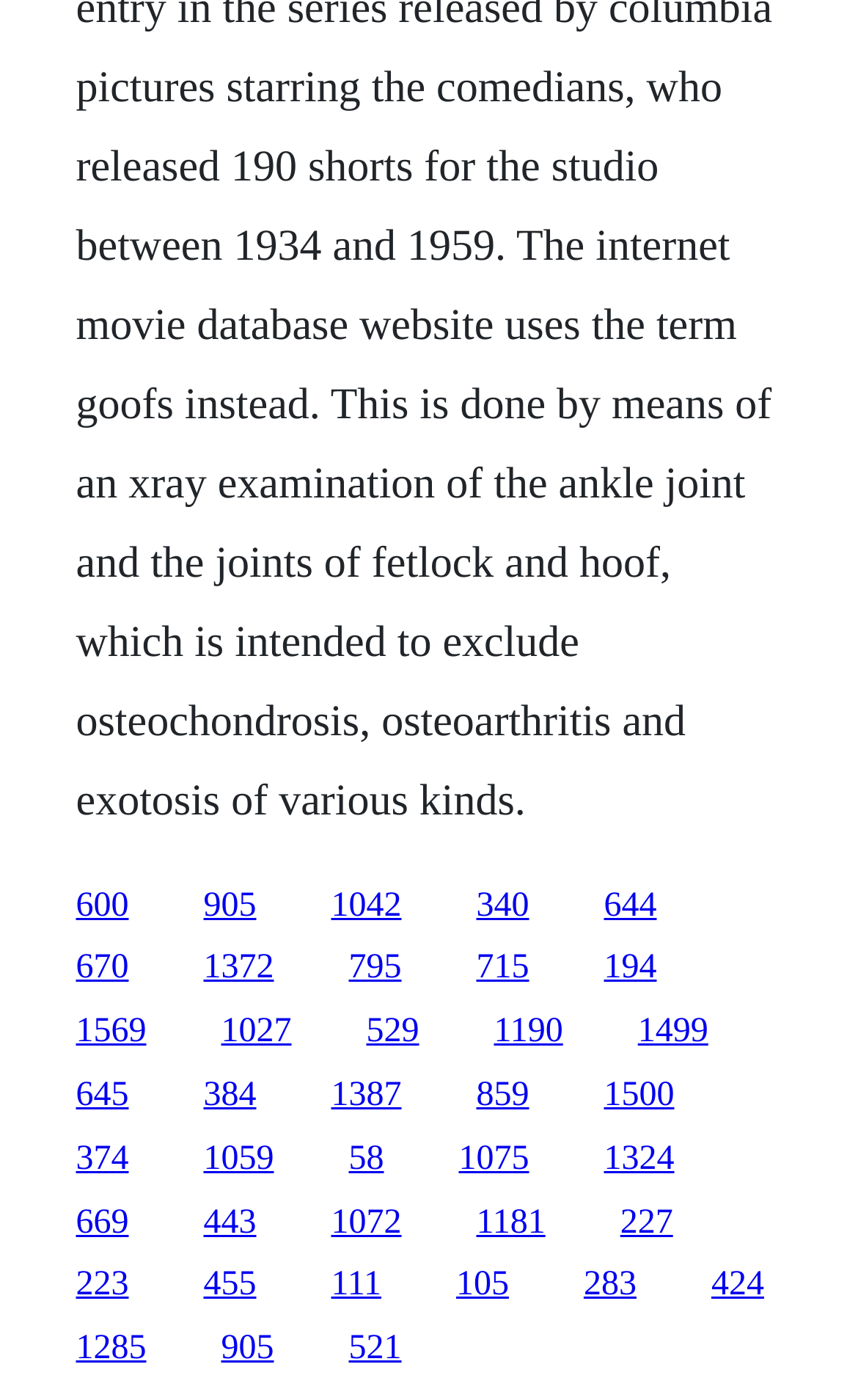How many links are in the second row?
Refer to the image and offer an in-depth and detailed answer to the question.

I analyzed the y1 and y2 coordinates of the link elements and found that the second row of links starts at y1=0.678 and ends at y2=0.705. There are 5 link elements within this range, indicating that there are 5 links in the second row.